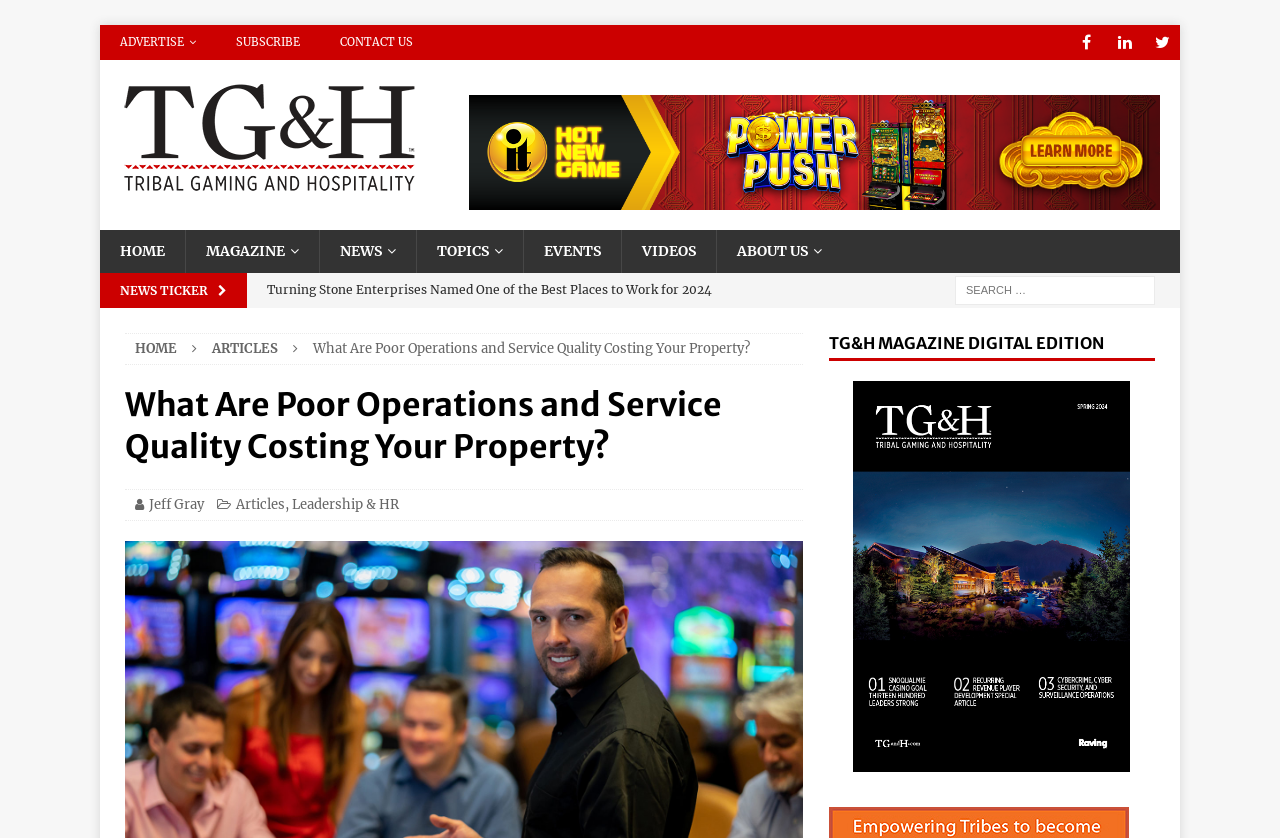Refer to the image and provide an in-depth answer to the question: 
What is the name of the magazine?

I determined the answer by looking at the top-left corner of the webpage, where I found a link with the text 'Tribal Gaming and Hospitality Magazine'. This link is likely the title of the magazine.